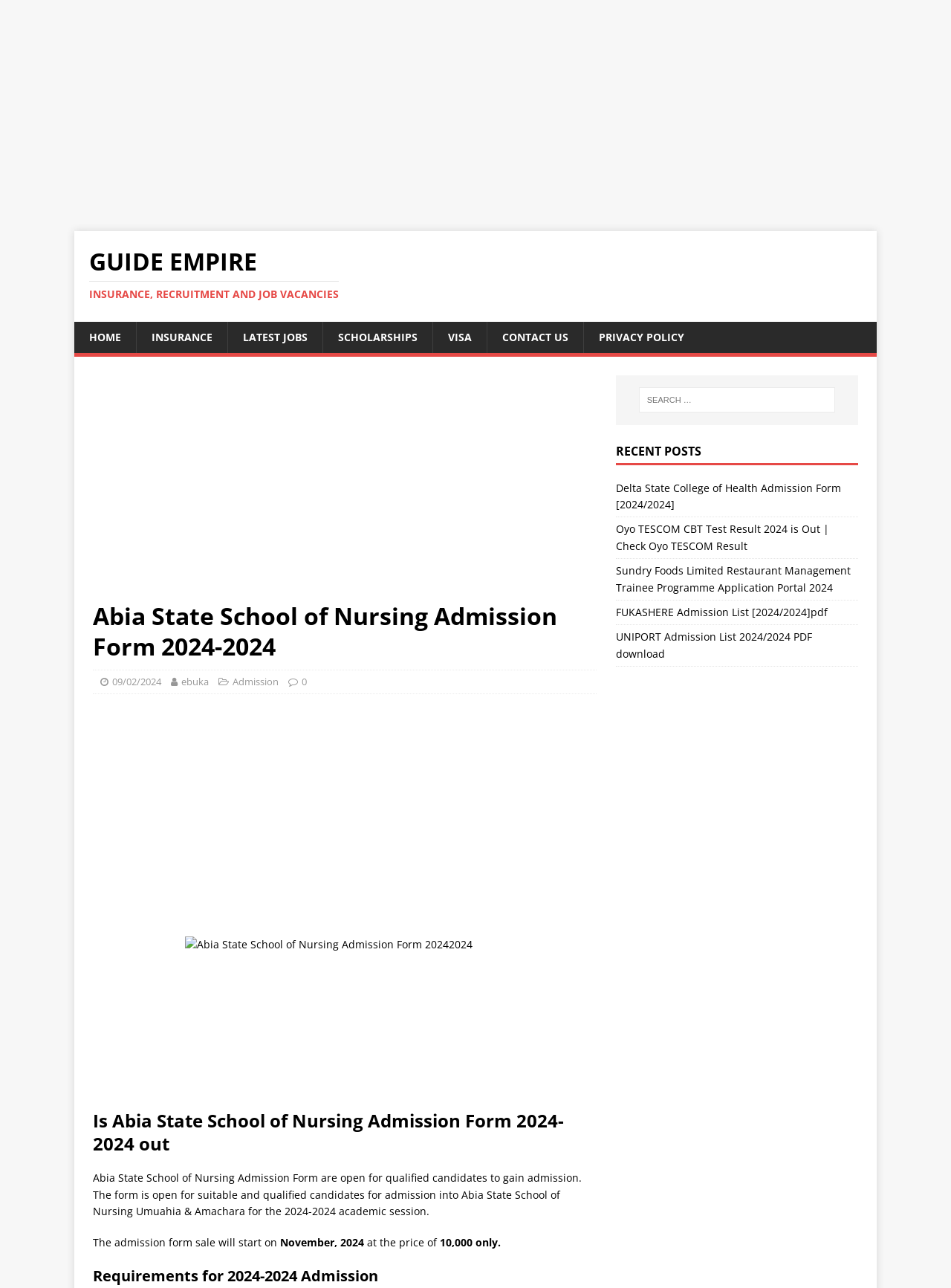Please locate the clickable area by providing the bounding box coordinates to follow this instruction: "Click on the 'HOME' link".

[0.078, 0.25, 0.143, 0.274]